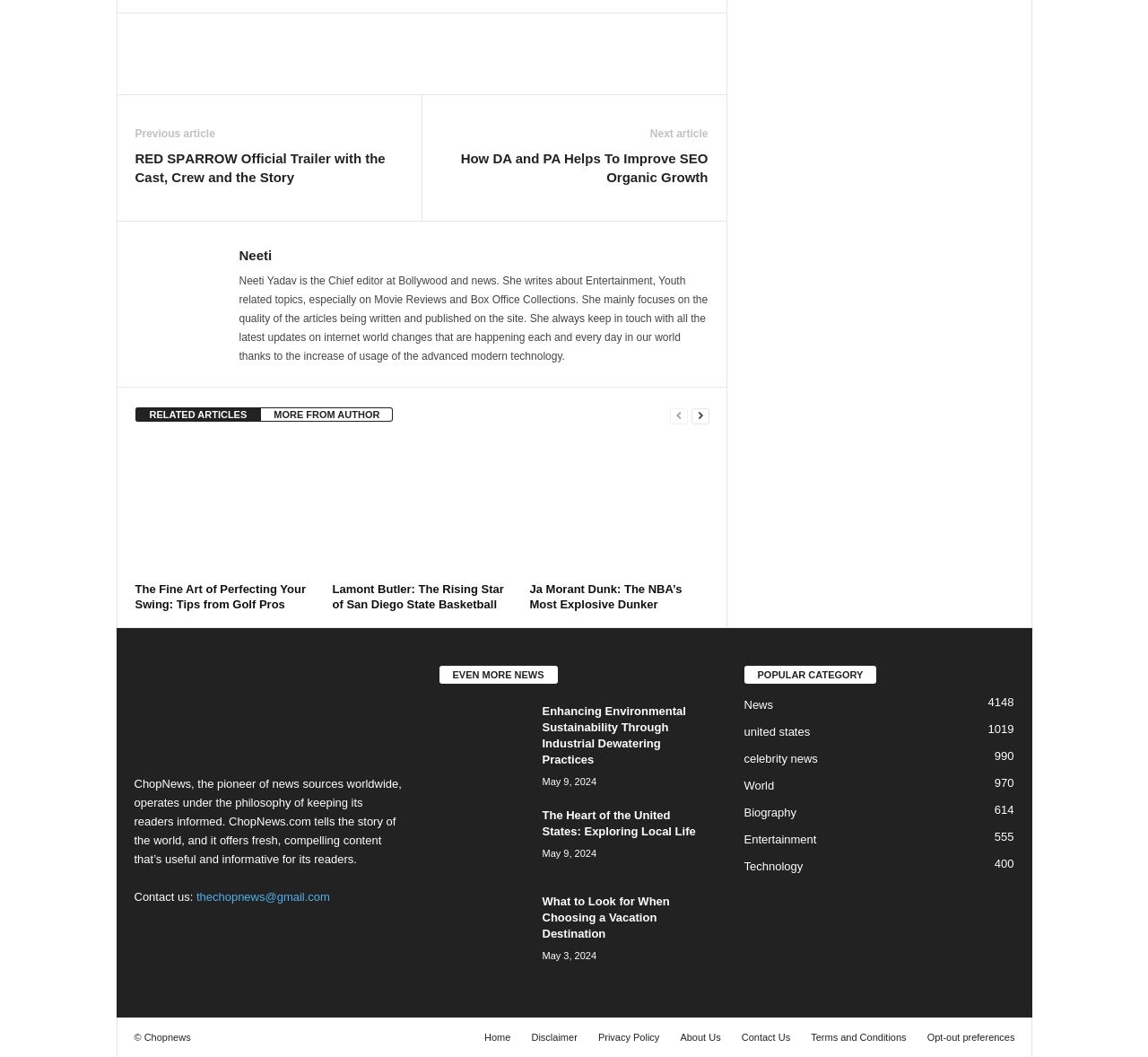Look at the image and write a detailed answer to the question: 
How many articles are shown on the webpage?

I counted the number of article headings on the webpage, which are 'RED SPАRROW Official Trailer with the Cast, Crew and the Story', 'How DA and PA Helps To Improve SEO Organic Growth', 'The Fine Art of Perfecting Your Swing: Tips from Golf Pros', 'Lamont Butler: The Rising Star of San Diego State Basketball', 'Ja Morant Dunk: The NBA’s Most Explosive Dunker', 'Enhancing Environmental Sustainability Through Industrial Dewatering Practices', 'The Heart of the United States: Exploring Local Life', 'What to Look for When Choosing a Vacation Destination'.